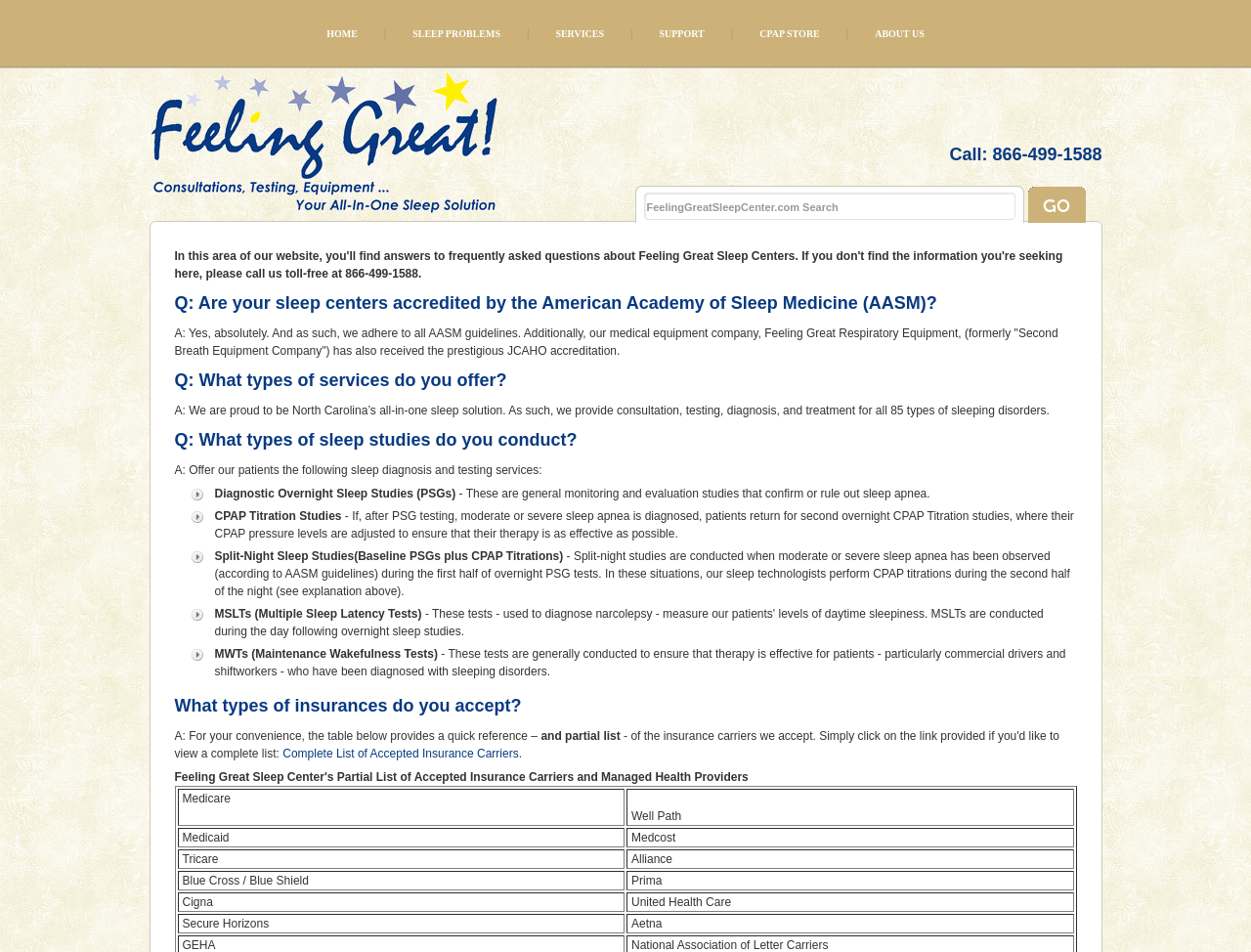What types of sleep studies do you conduct?
Observe the image and answer the question with a one-word or short phrase response.

Diagnostic Overnight Sleep Studies, CPAP Titration Studies, Split-Night Sleep Studies, MSLTs, MWTs